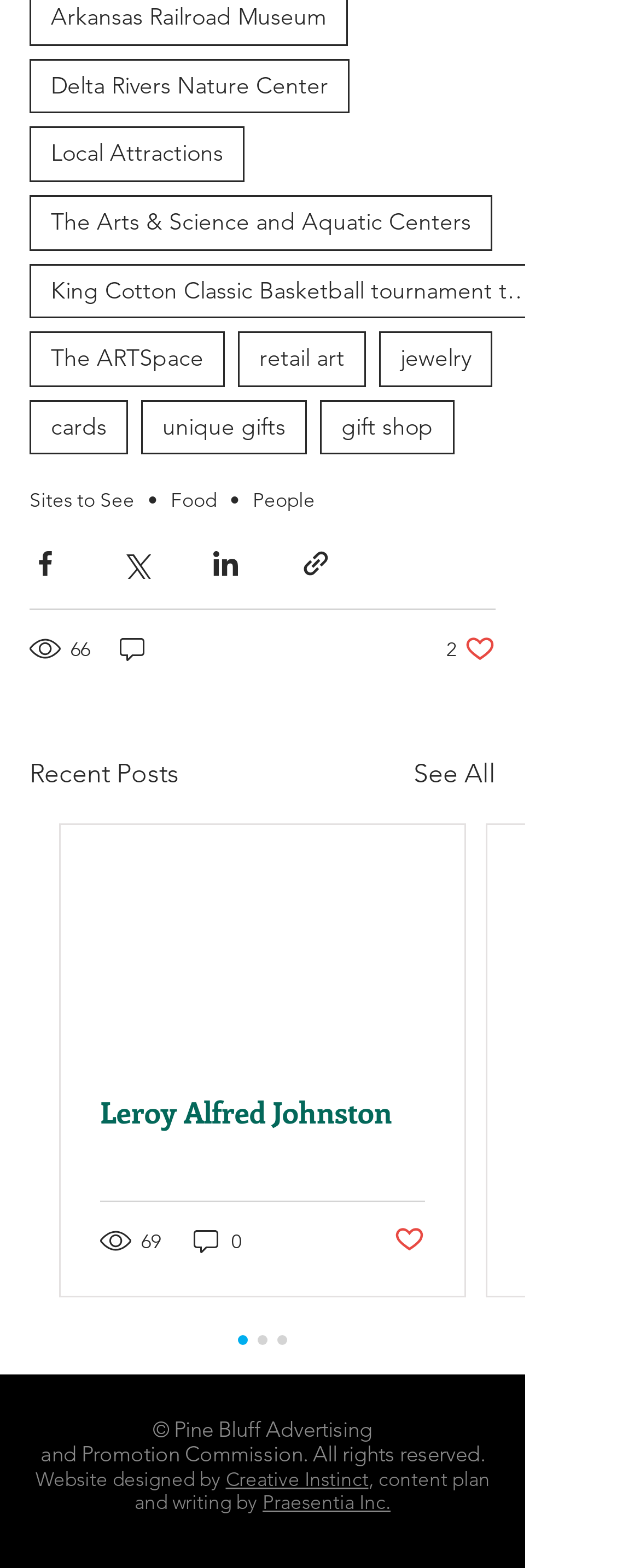Please predict the bounding box coordinates of the element's region where a click is necessary to complete the following instruction: "See All posts". The coordinates should be represented by four float numbers between 0 and 1, i.e., [left, top, right, bottom].

[0.646, 0.481, 0.774, 0.507]